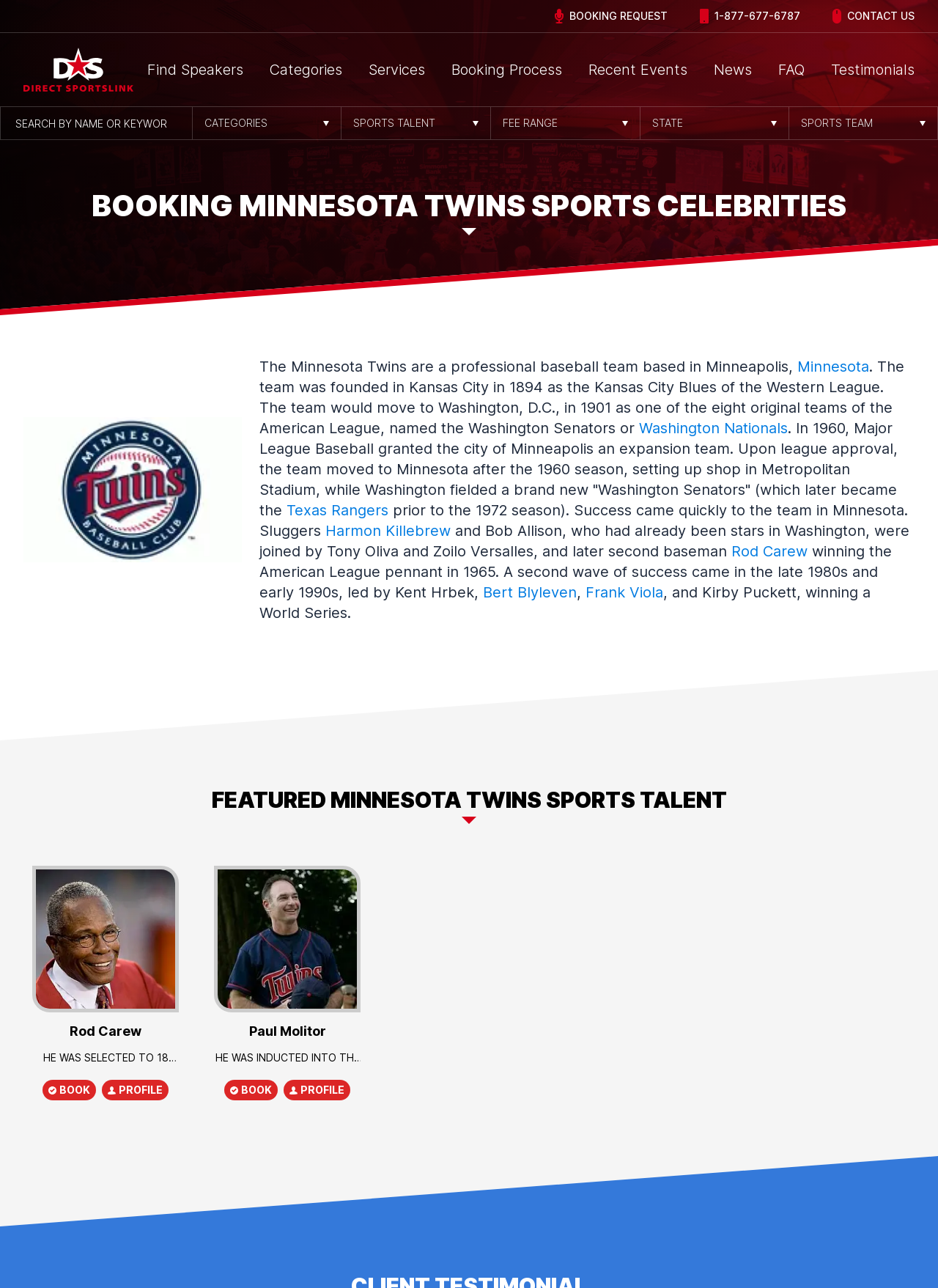Specify the bounding box coordinates of the region I need to click to perform the following instruction: "Click on Booking Request". The coordinates must be four float numbers in the range of 0 to 1, i.e., [left, top, right, bottom].

[0.591, 0.007, 0.712, 0.018]